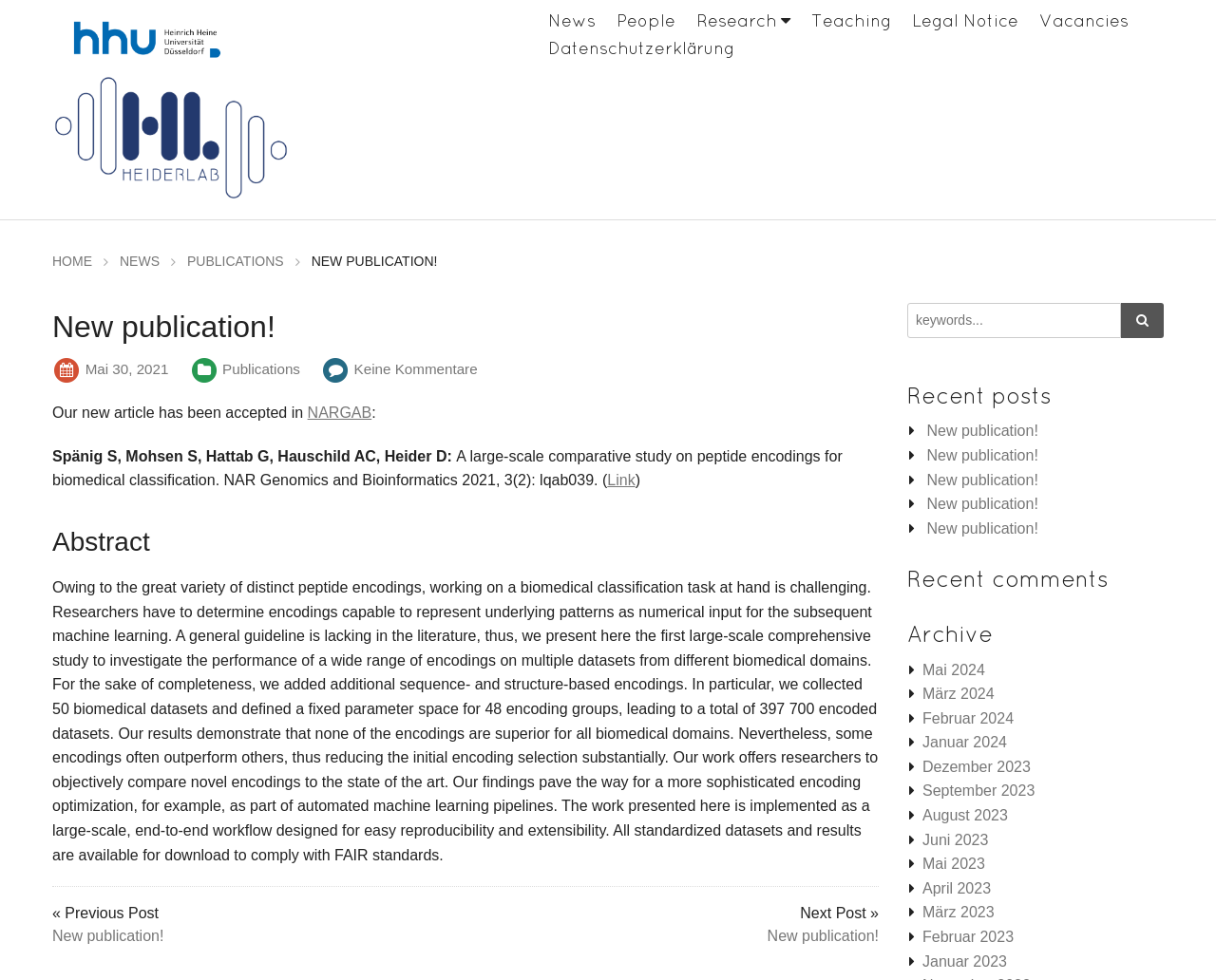Locate the bounding box coordinates of the element that should be clicked to execute the following instruction: "Donate to support the website".

None